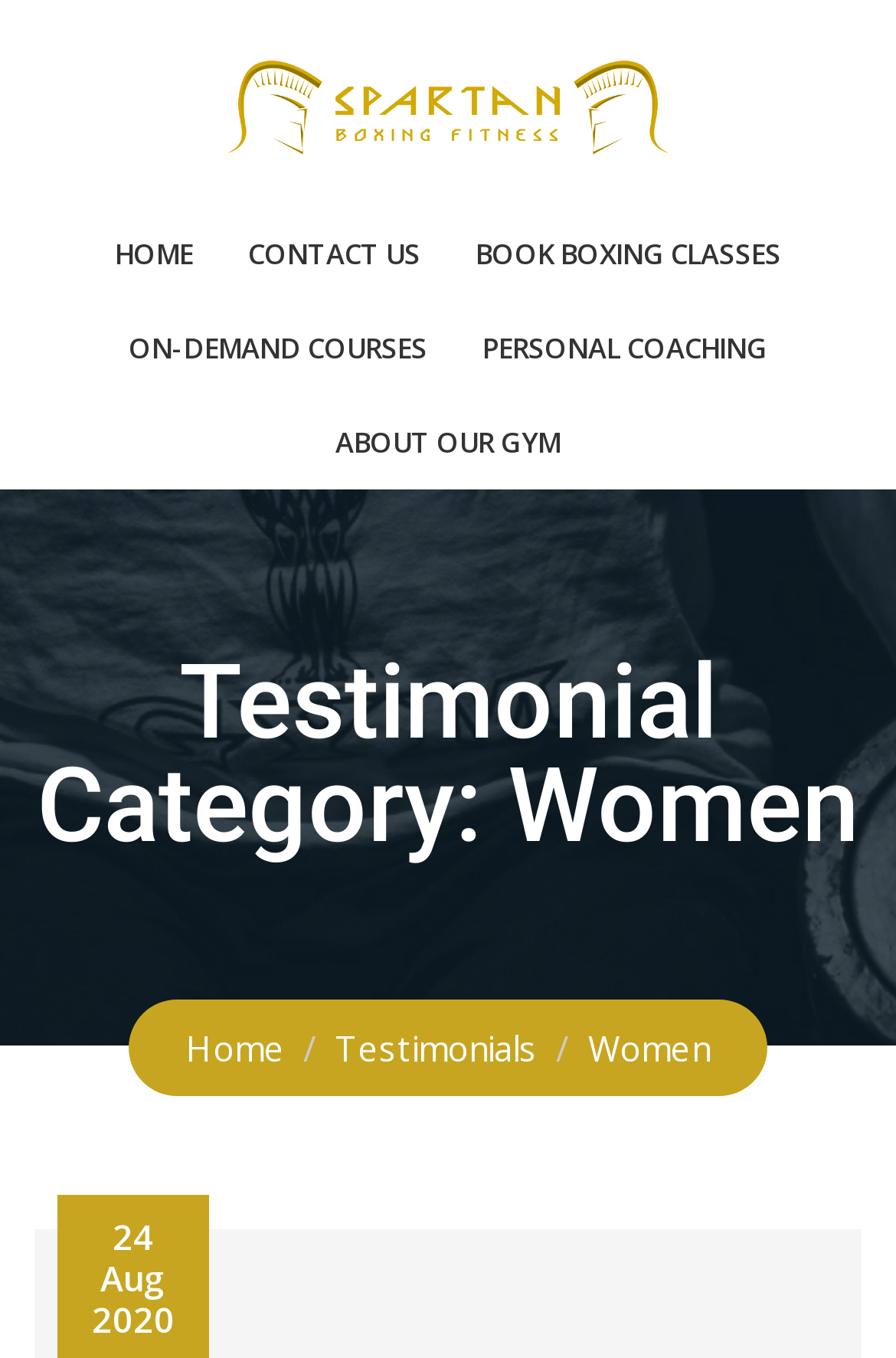Identify the main title of the webpage and generate its text content.

Testimonial Category: Women